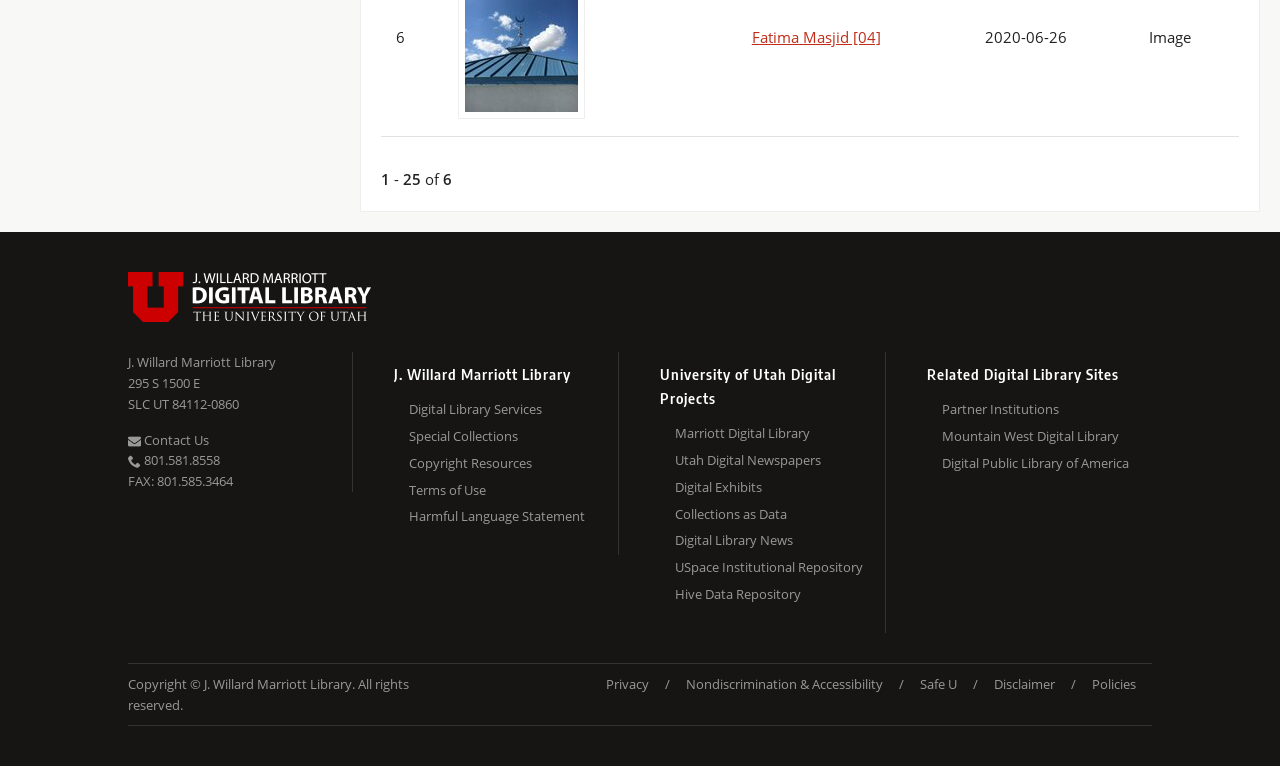Highlight the bounding box coordinates of the element that should be clicked to carry out the following instruction: "Visit Fatima Masjid". The coordinates must be given as four float numbers ranging from 0 to 1, i.e., [left, top, right, bottom].

[0.587, 0.035, 0.688, 0.062]